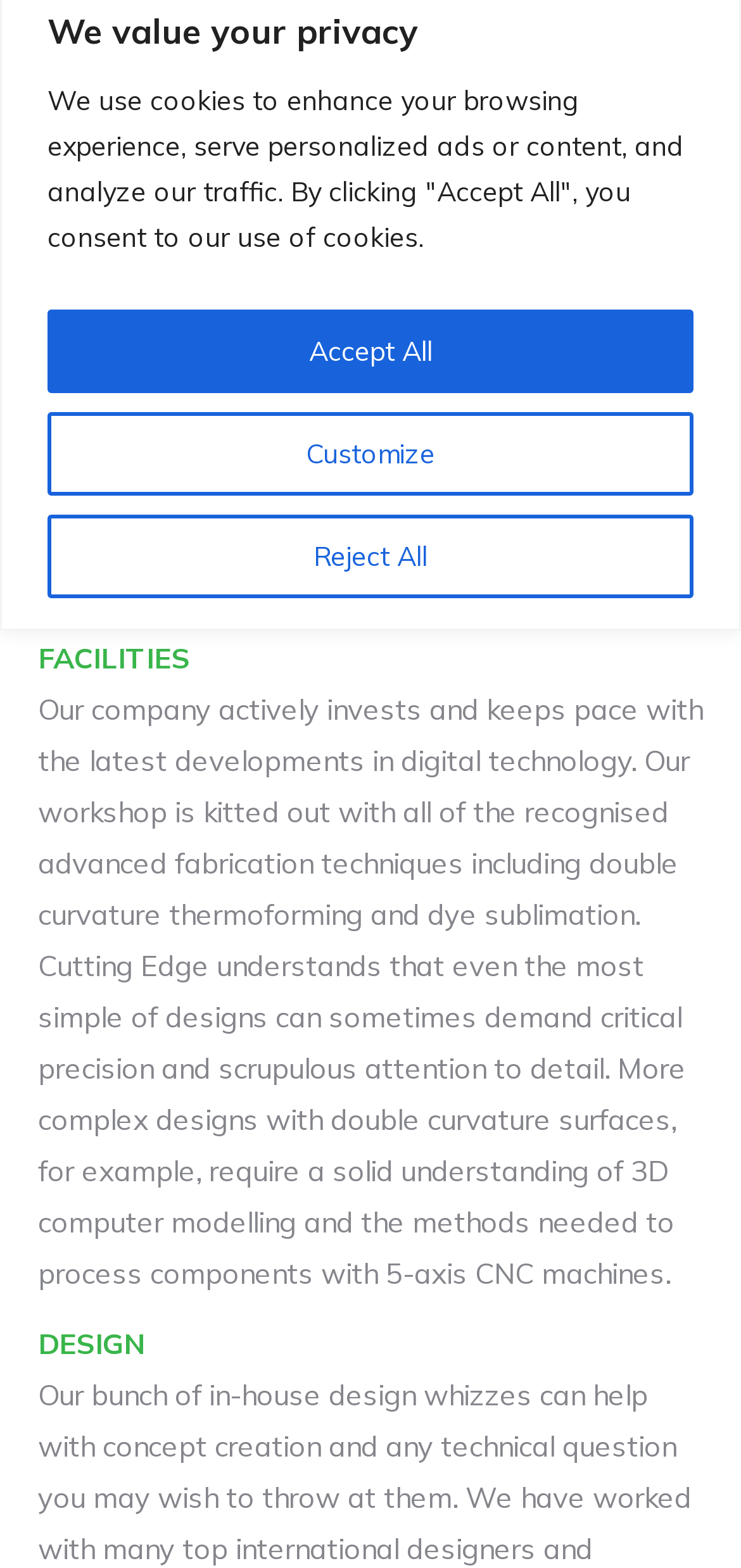Extract the bounding box coordinates for the described element: "Go to Top". The coordinates should be represented as four float numbers between 0 and 1: [left, top, right, bottom].

[0.872, 0.342, 0.974, 0.39]